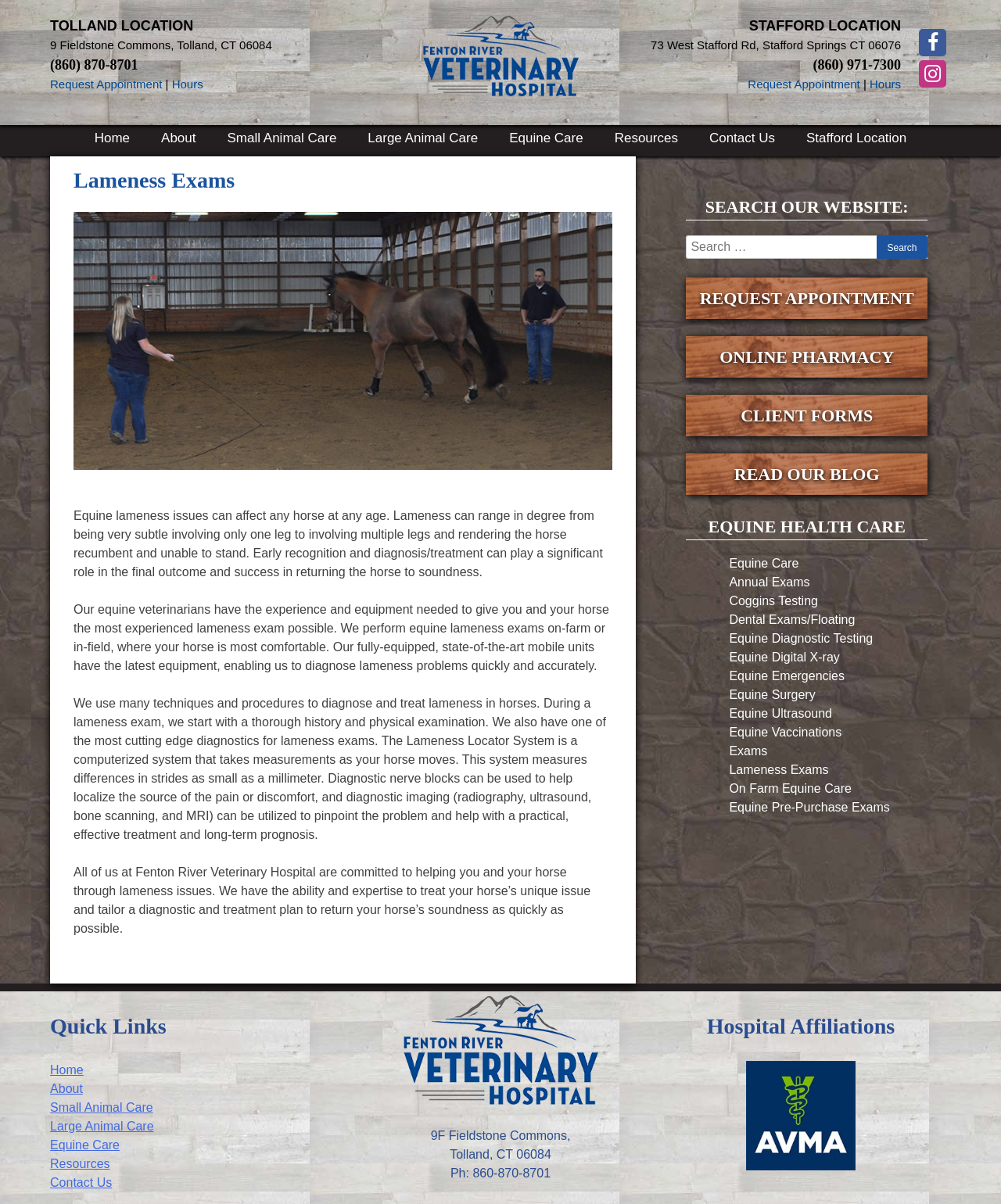Please identify the bounding box coordinates of the element's region that I should click in order to complete the following instruction: "Search for something on the website". The bounding box coordinates consist of four float numbers between 0 and 1, i.e., [left, top, right, bottom].

[0.685, 0.195, 0.927, 0.215]